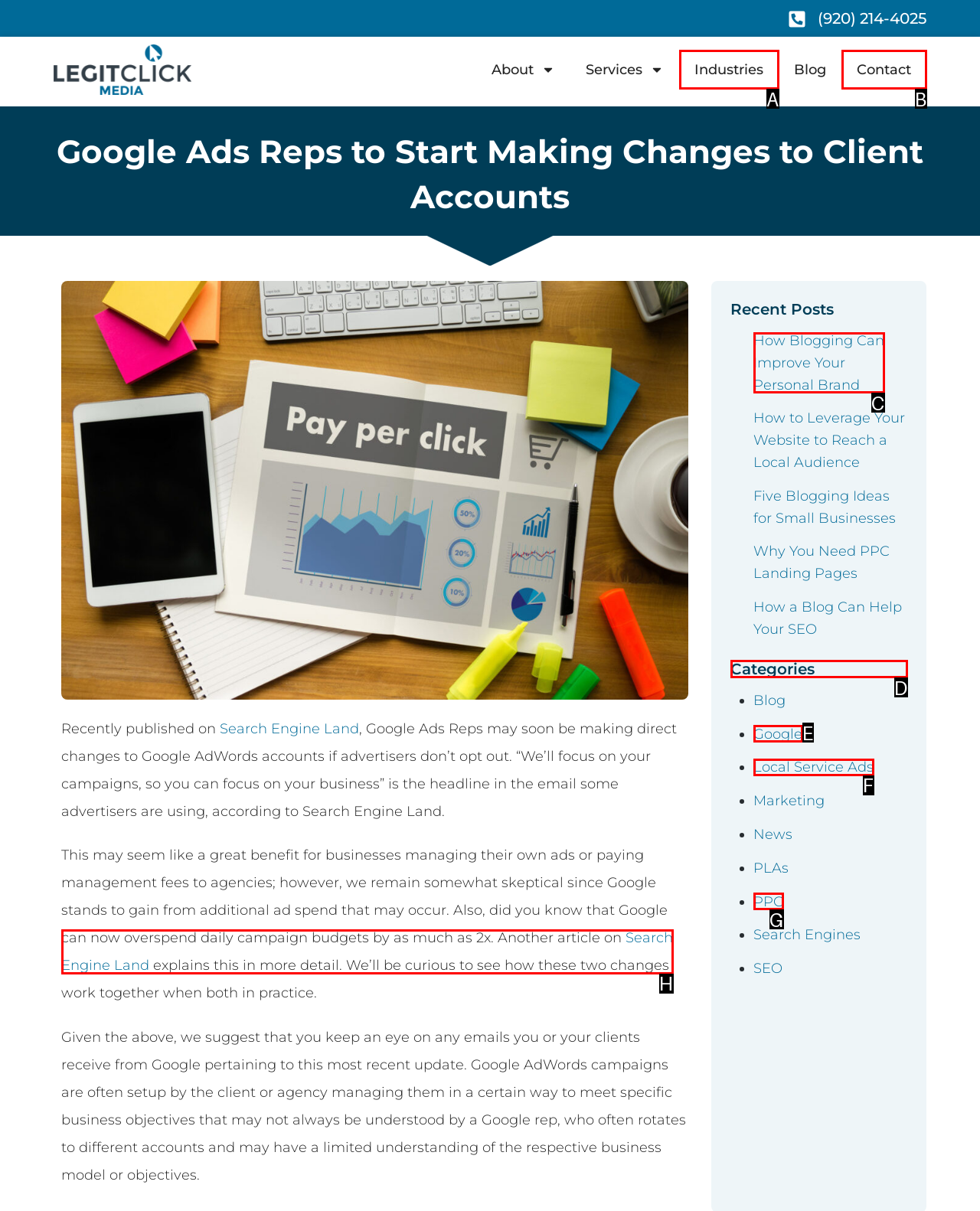Identify the correct UI element to click on to achieve the following task: View the 'Categories' list Respond with the corresponding letter from the given choices.

D